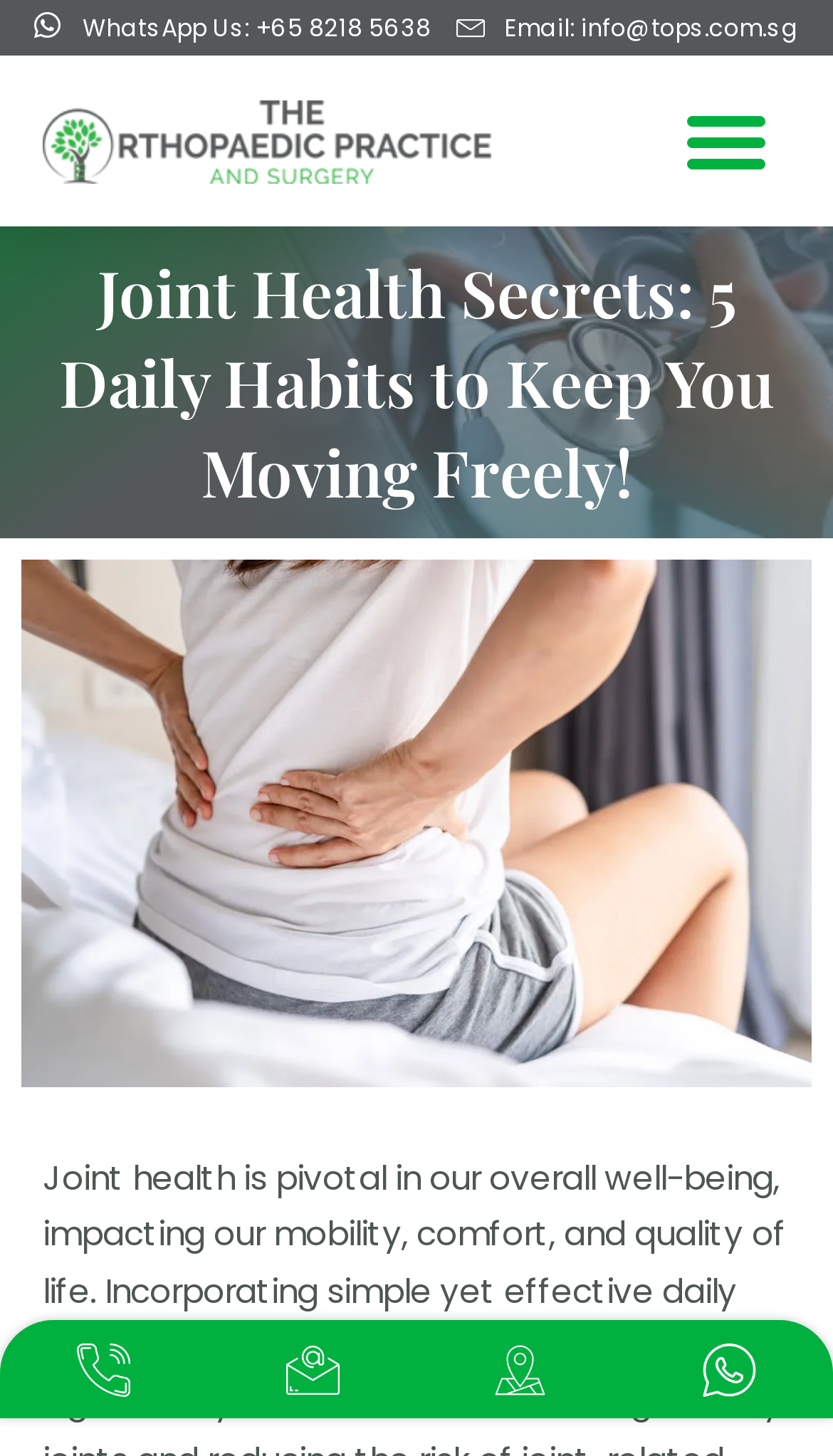Provide a comprehensive description of the webpage.

The webpage is about joint health, emphasizing its importance in overall well-being. At the top left corner, there are two links to contact the website, one for WhatsApp and one for email. Next to these links, there is a logo image. On the top right corner, there is a menu toggle button.

Below the top section, there is a heading that reads "Joint Health Secrets: 5 Daily Habits to Keep You Moving Freely!" which is centered on the page. Underneath the heading, there is a large image that appears to be related to vertebral fracture, taking up most of the page's width.

At the bottom of the page, there are four identical links, evenly spaced across the width of the page.